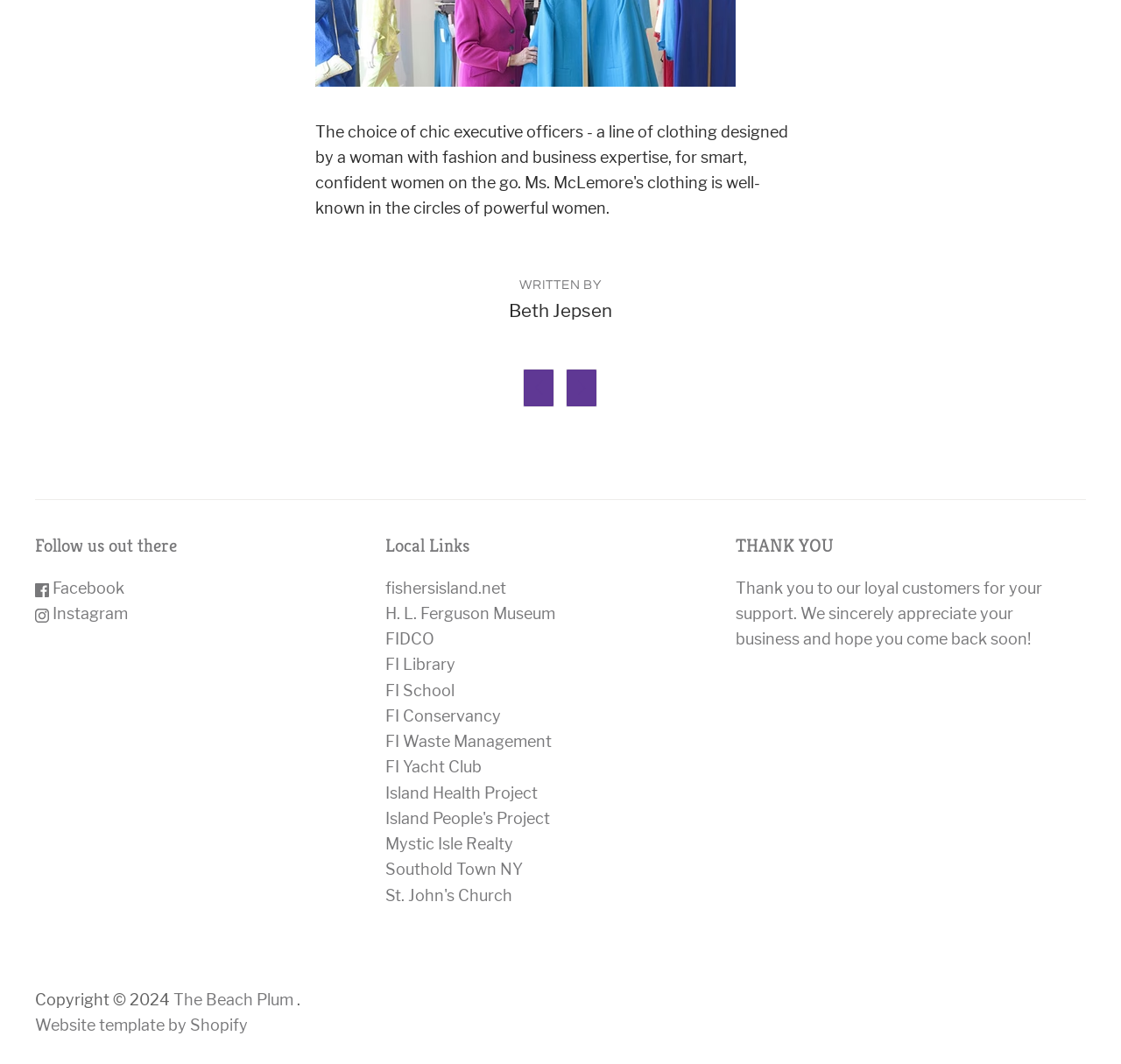Locate the bounding box coordinates of the clickable area to execute the instruction: "Visit fishersisland.net". Provide the coordinates as four float numbers between 0 and 1, represented as [left, top, right, bottom].

[0.344, 0.544, 0.452, 0.561]